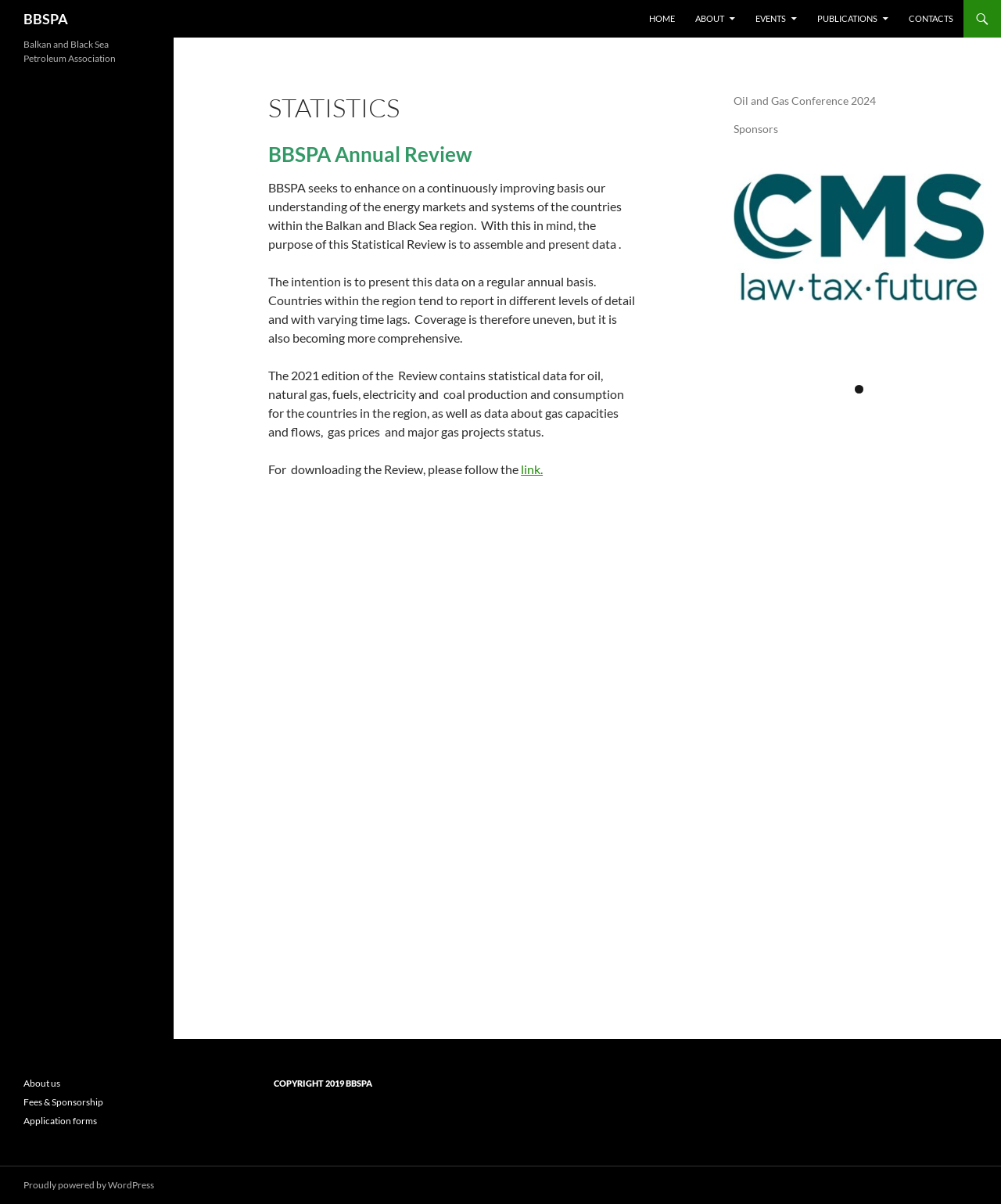What is the name of the association?
Using the information from the image, provide a comprehensive answer to the question.

The name of the association is mentioned in the heading 'Balkan and Black Sea Petroleum Association' and also in the link 'BBSPA' at the top of the webpage.